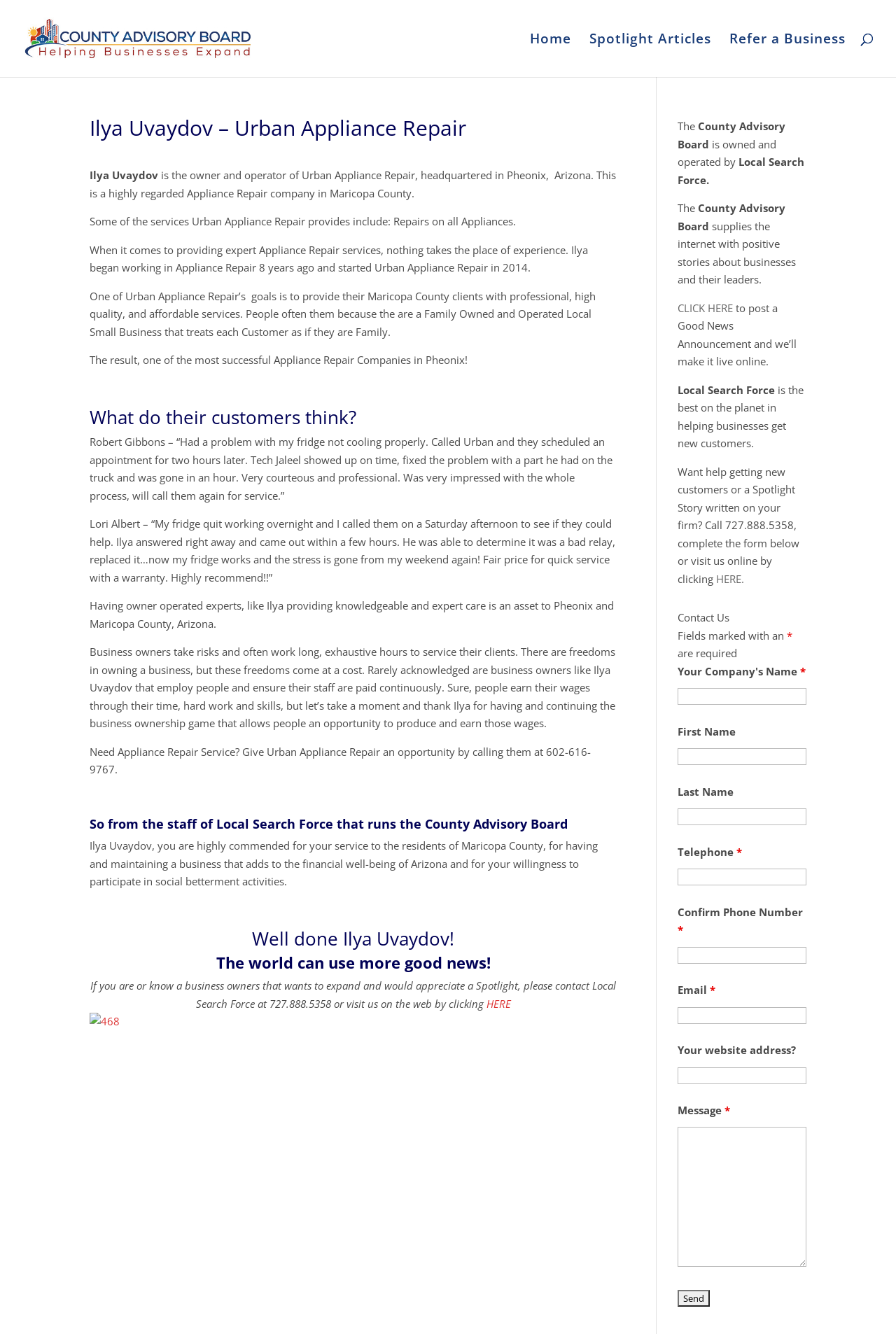Determine the bounding box coordinates for the area that should be clicked to carry out the following instruction: "Click the 'Home' link".

[0.591, 0.025, 0.638, 0.058]